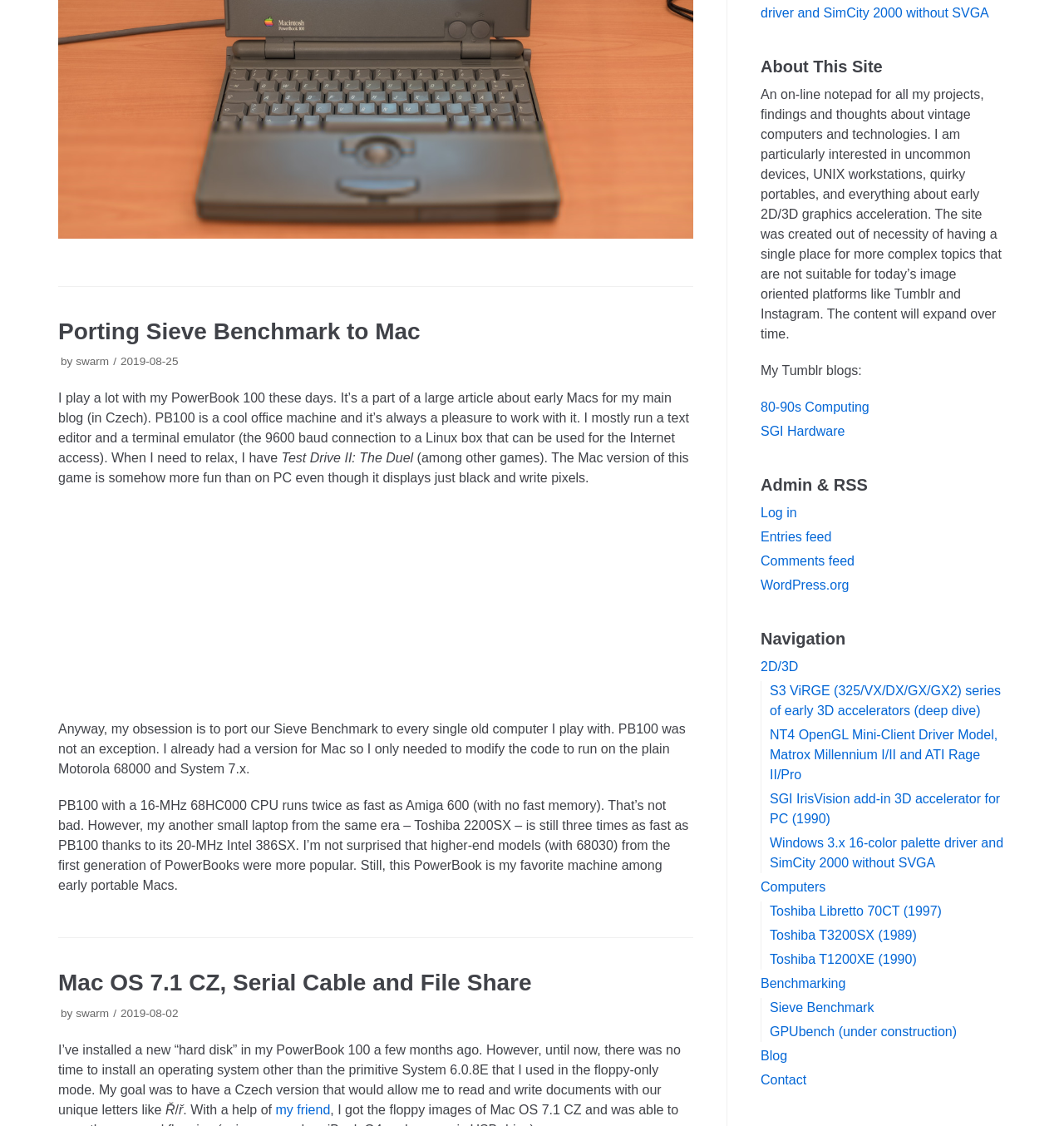Give the bounding box coordinates for the element described as: "Paul D. Workman".

None